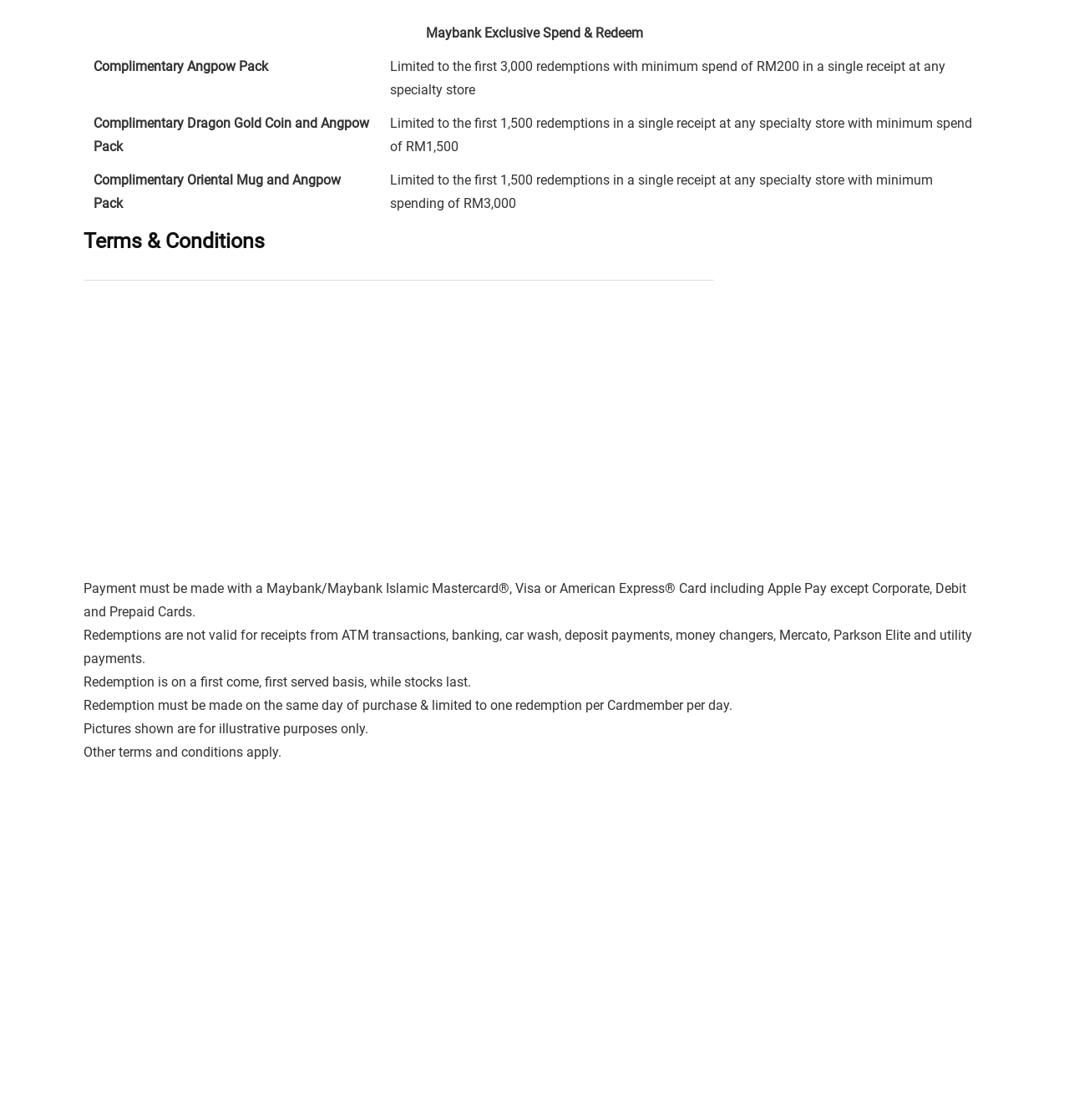Pinpoint the bounding box coordinates of the area that must be clicked to complete this instruction: "Browse 'Automotive' category".

[0.378, 0.73, 0.428, 0.741]